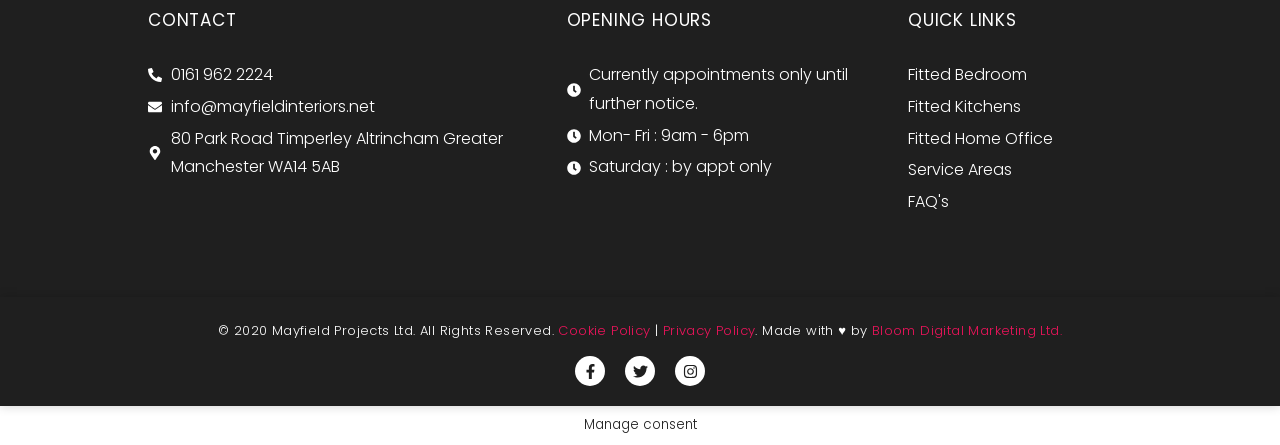What are the opening hours on Saturday?
By examining the image, provide a one-word or phrase answer.

by appt only